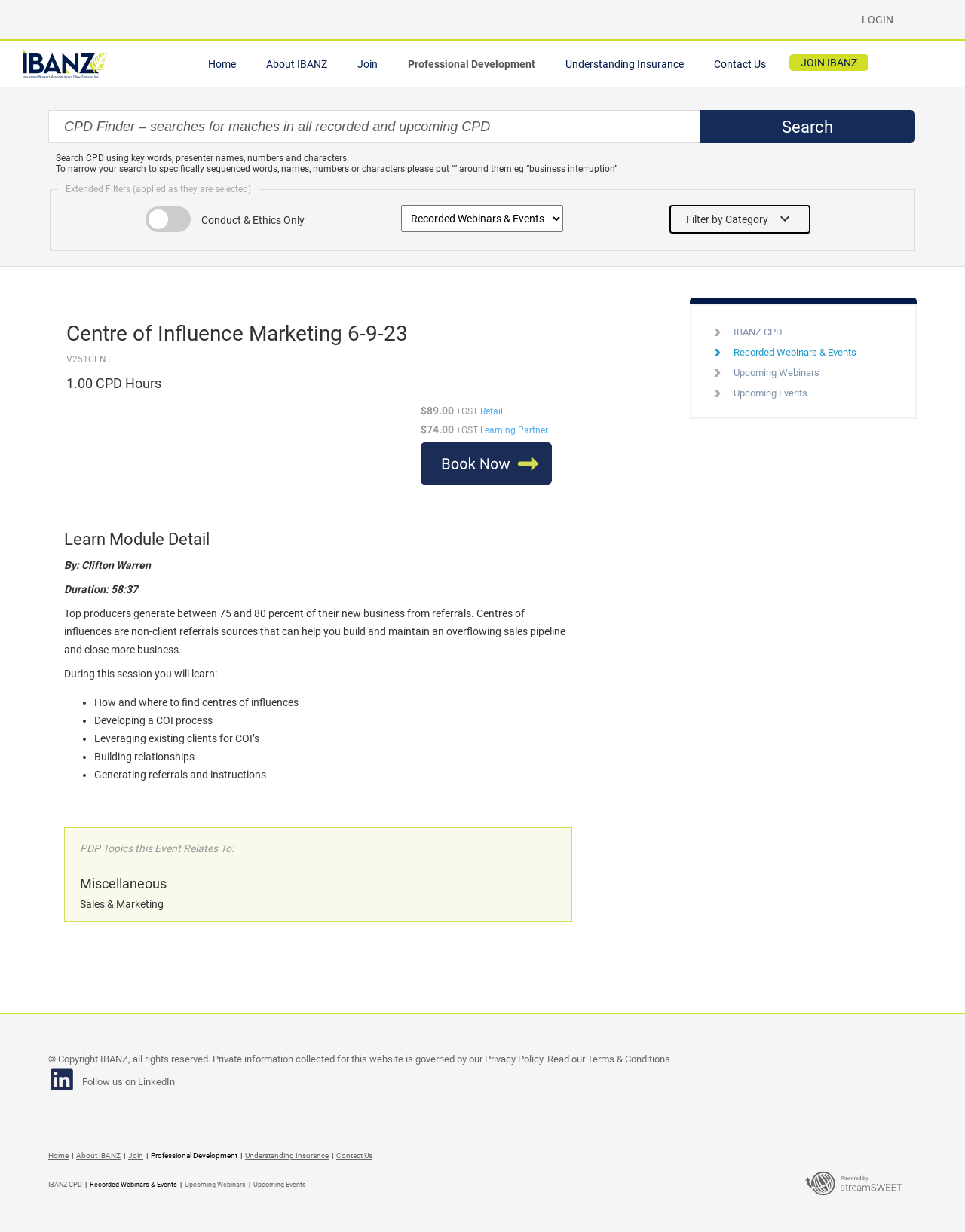Determine the bounding box coordinates of the section I need to click to execute the following instruction: "Search for CPD using key words". Provide the coordinates as four float numbers between 0 and 1, i.e., [left, top, right, bottom].

[0.725, 0.089, 0.948, 0.116]